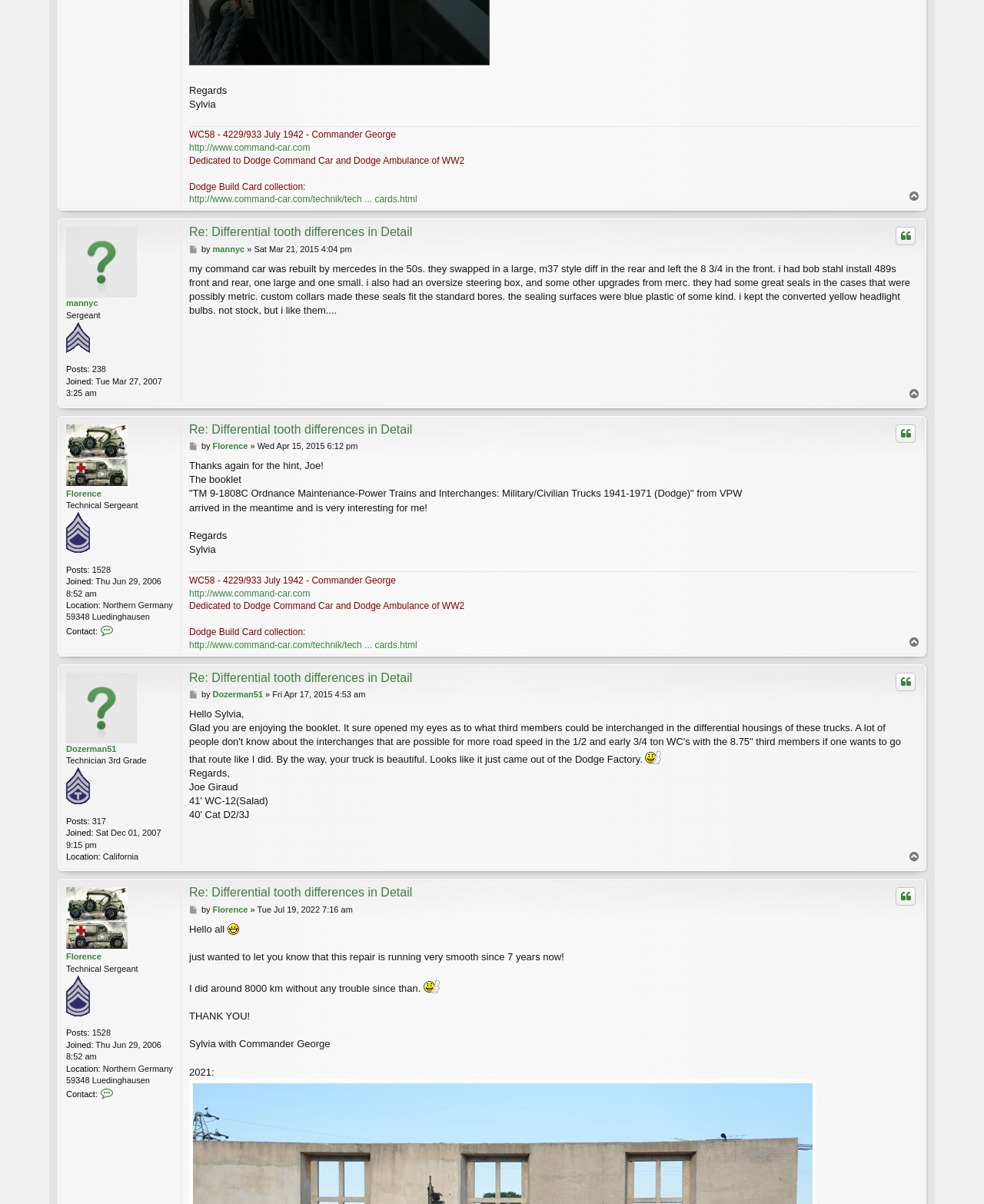Please reply to the following question with a single word or a short phrase:
How many users are shown on this webpage?

3